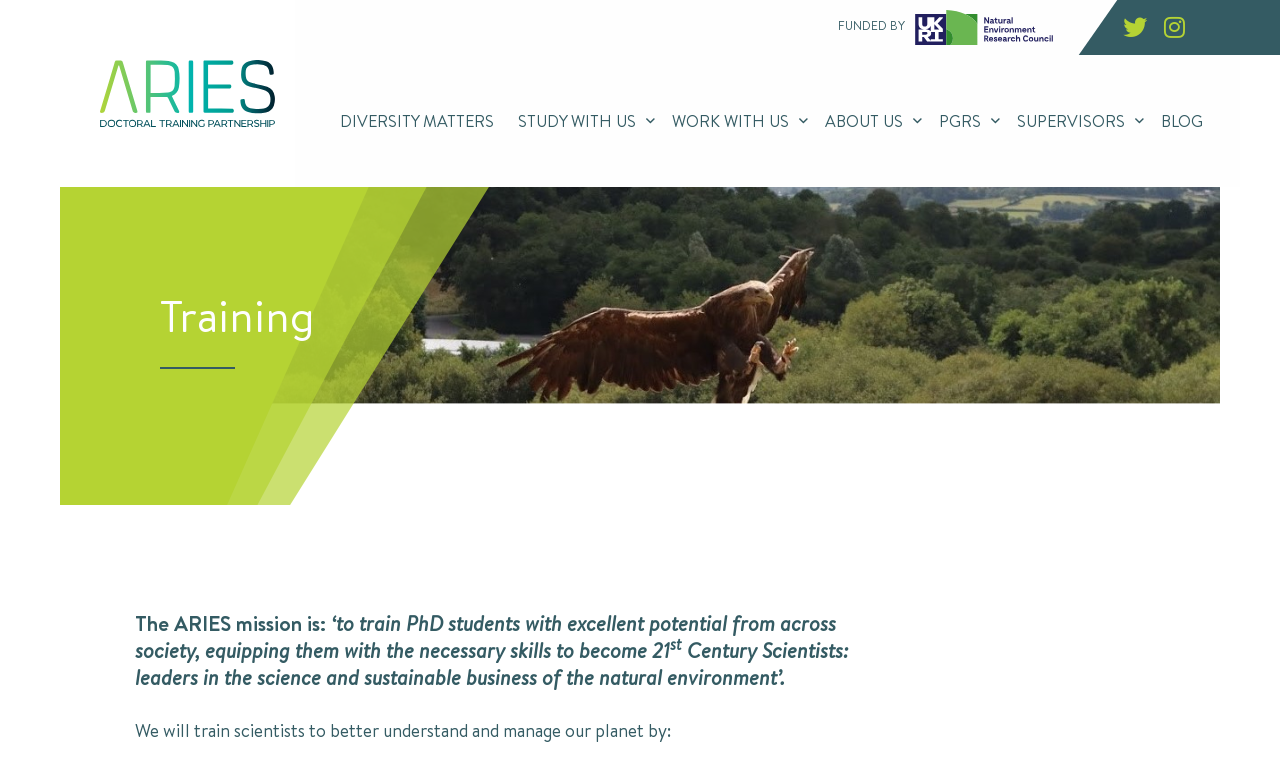Highlight the bounding box coordinates of the element you need to click to perform the following instruction: "Click the 'DIVERSITY MATTERS' menu item."

[0.256, 0.136, 0.395, 0.177]